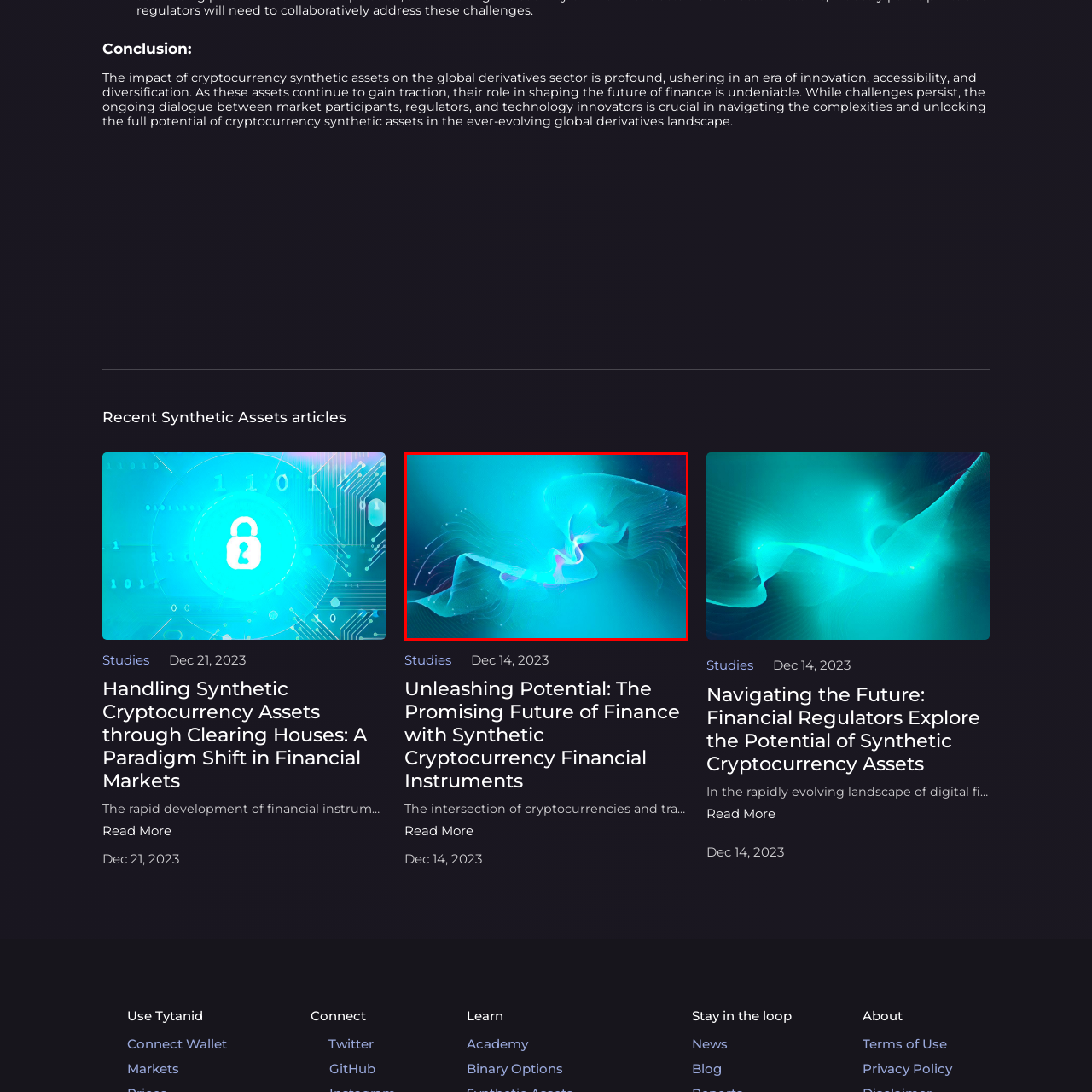What is the topic of the article?
Pay attention to the image part enclosed by the red bounding box and answer the question using a single word or a short phrase.

Synthetic cryptocurrency financial instruments